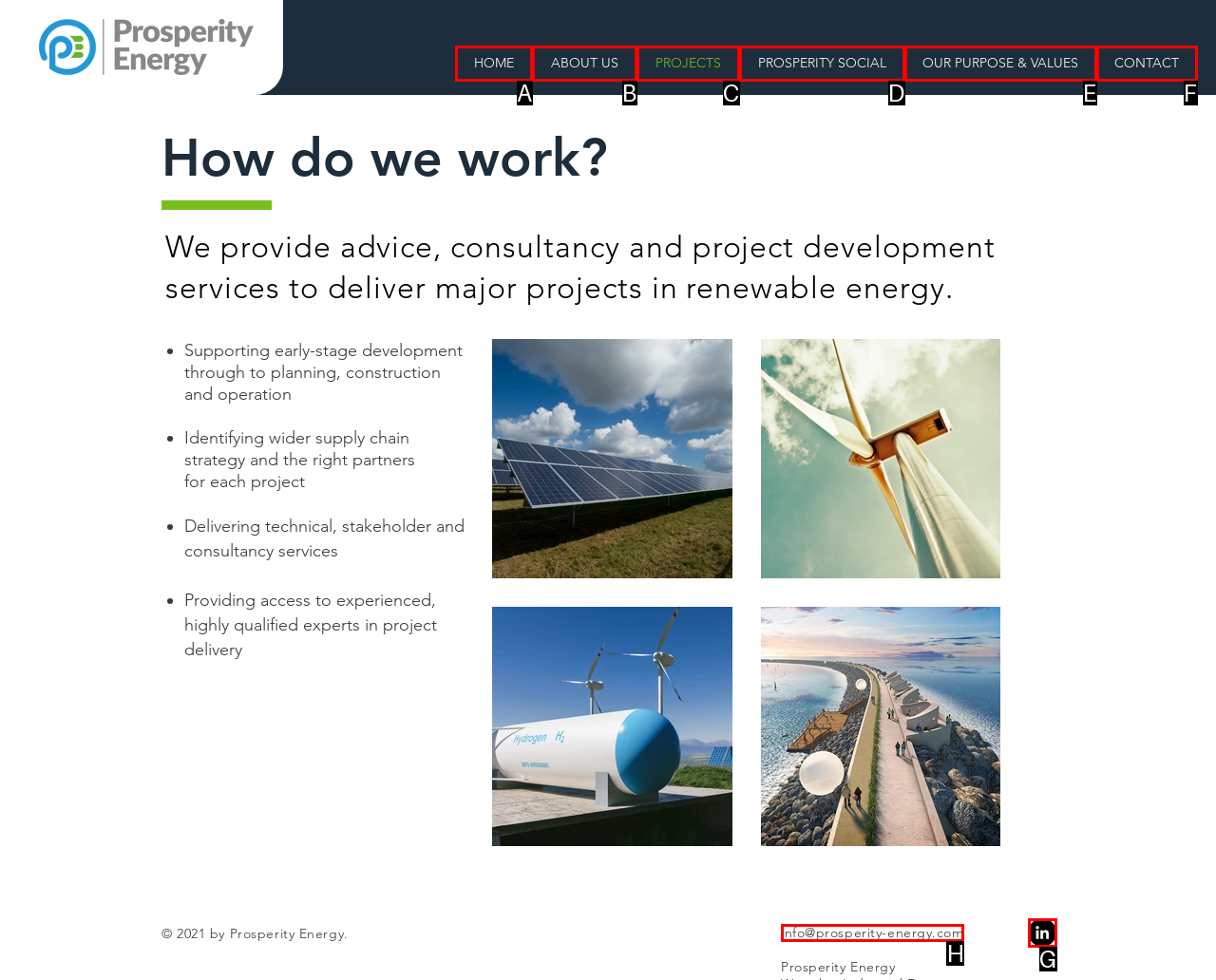Based on the description: ABOUT US, select the HTML element that best fits. Reply with the letter of the correct choice from the options given.

B